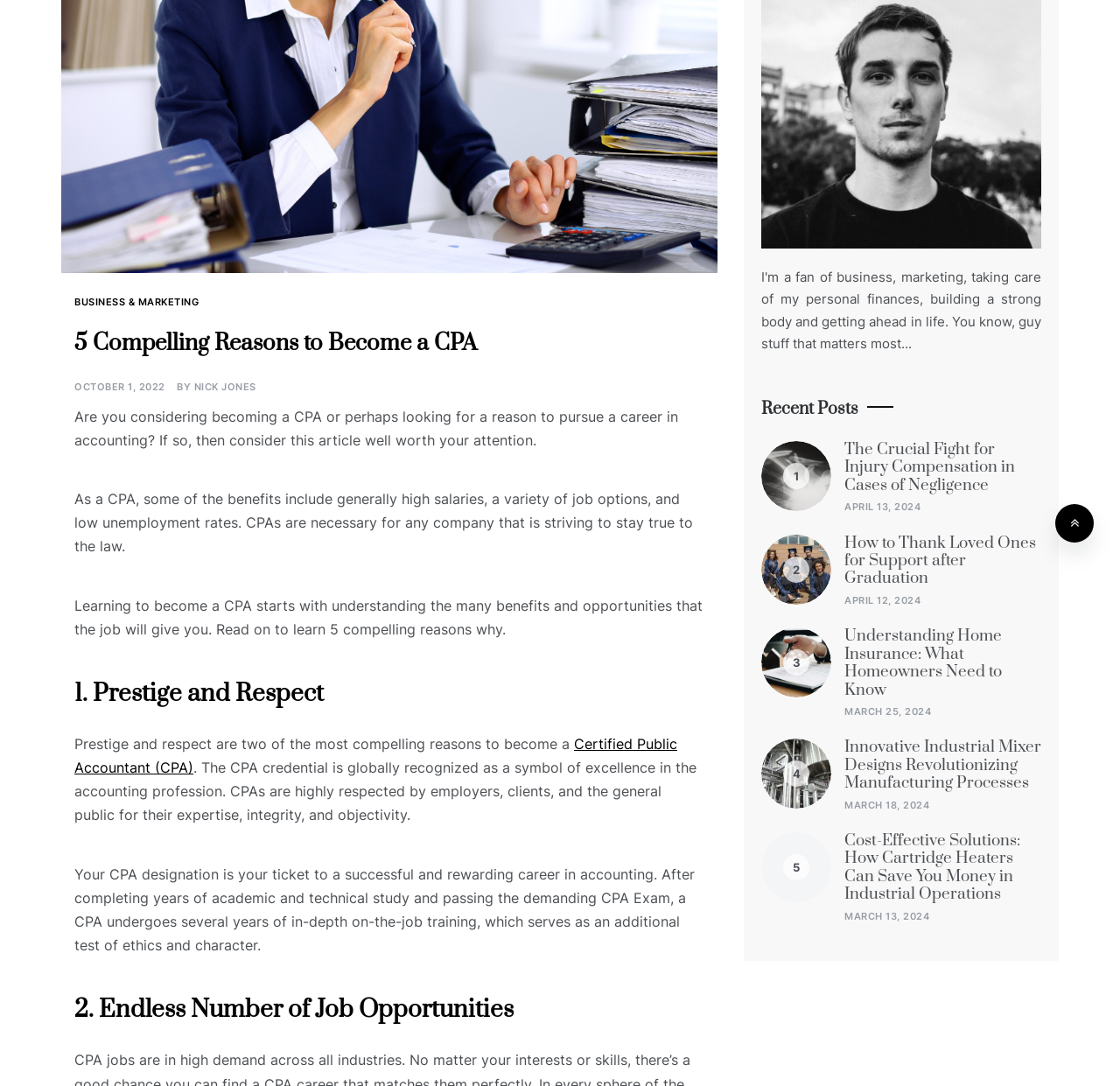Give the bounding box coordinates for the element described by: "Nick Jones".

[0.173, 0.35, 0.229, 0.363]